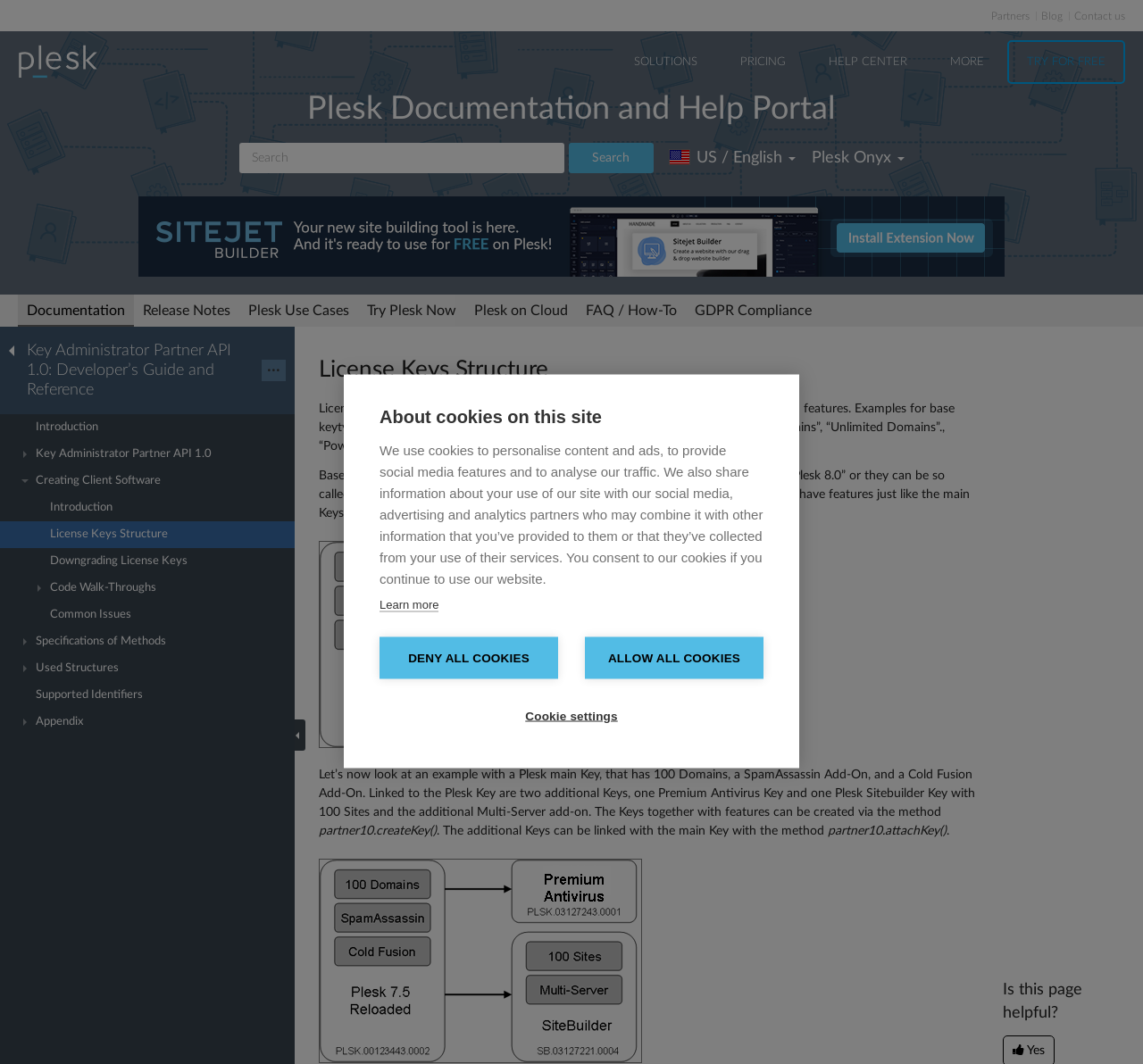What are the two types of objects in Key Administrator?
Can you provide a detailed and comprehensive answer to the question?

According to the webpage, licenses in Key Administrator mostly consist of two types of objects, which are base keytypes and features. This information is provided in the introductory paragraph of the webpage.